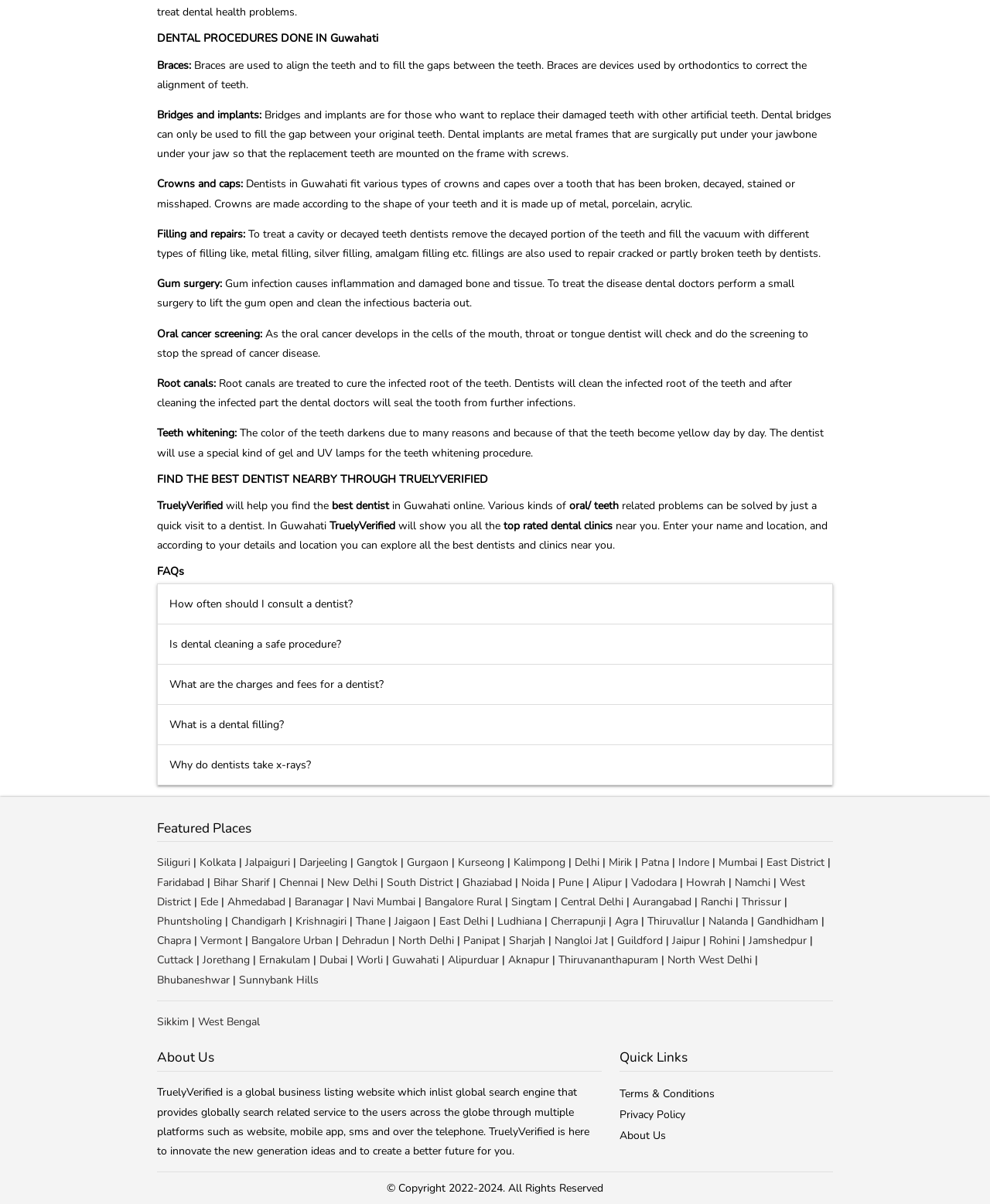Find the bounding box coordinates of the UI element according to this description: "Terms & Conditions".

[0.625, 0.903, 0.722, 0.915]